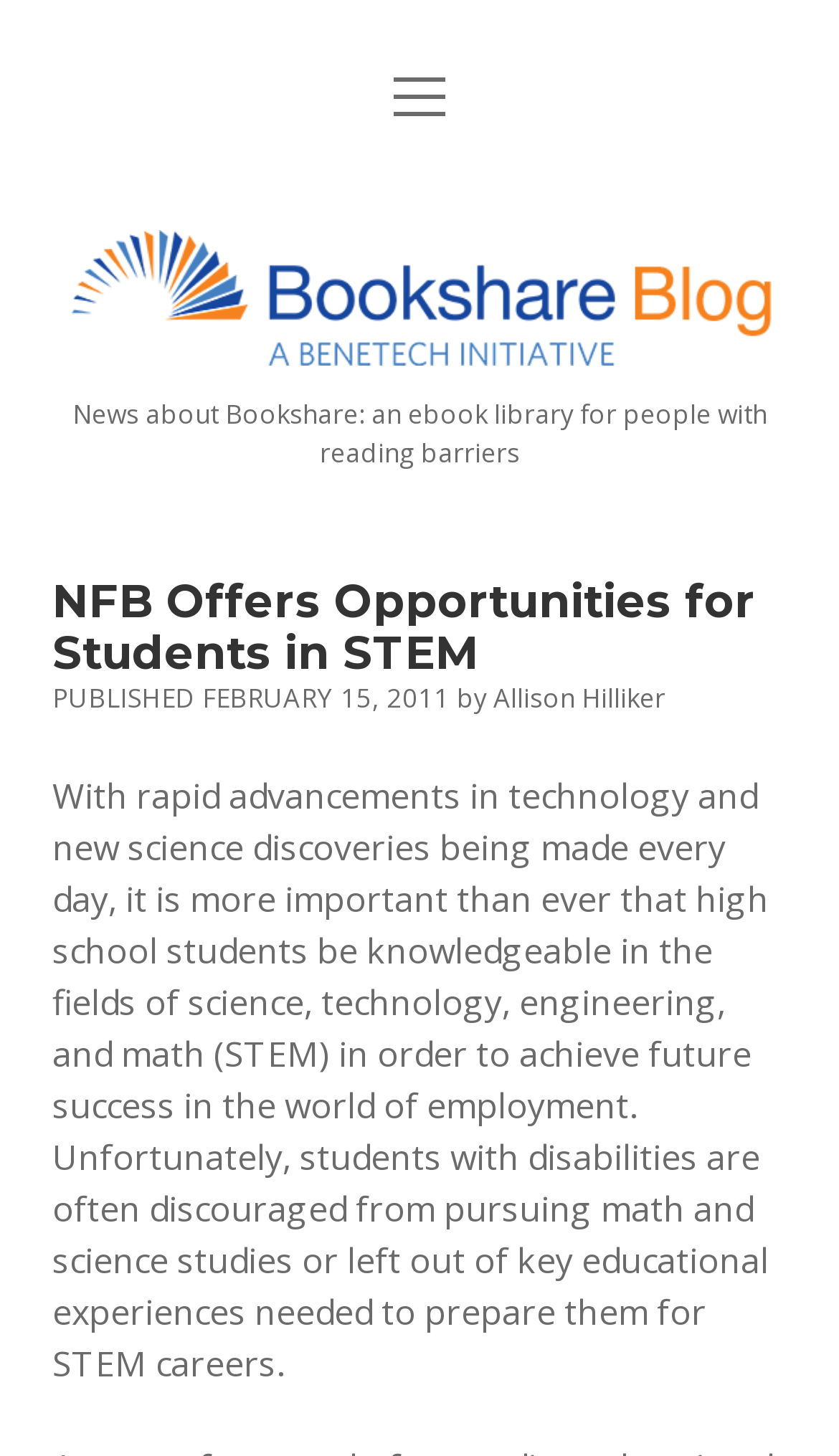Based on the element description, predict the bounding box coordinates (top-left x, top-left y, bottom-right x, bottom-right y) for the UI element in the screenshot: Bookshare Blog

[0.062, 0.21, 0.938, 0.261]